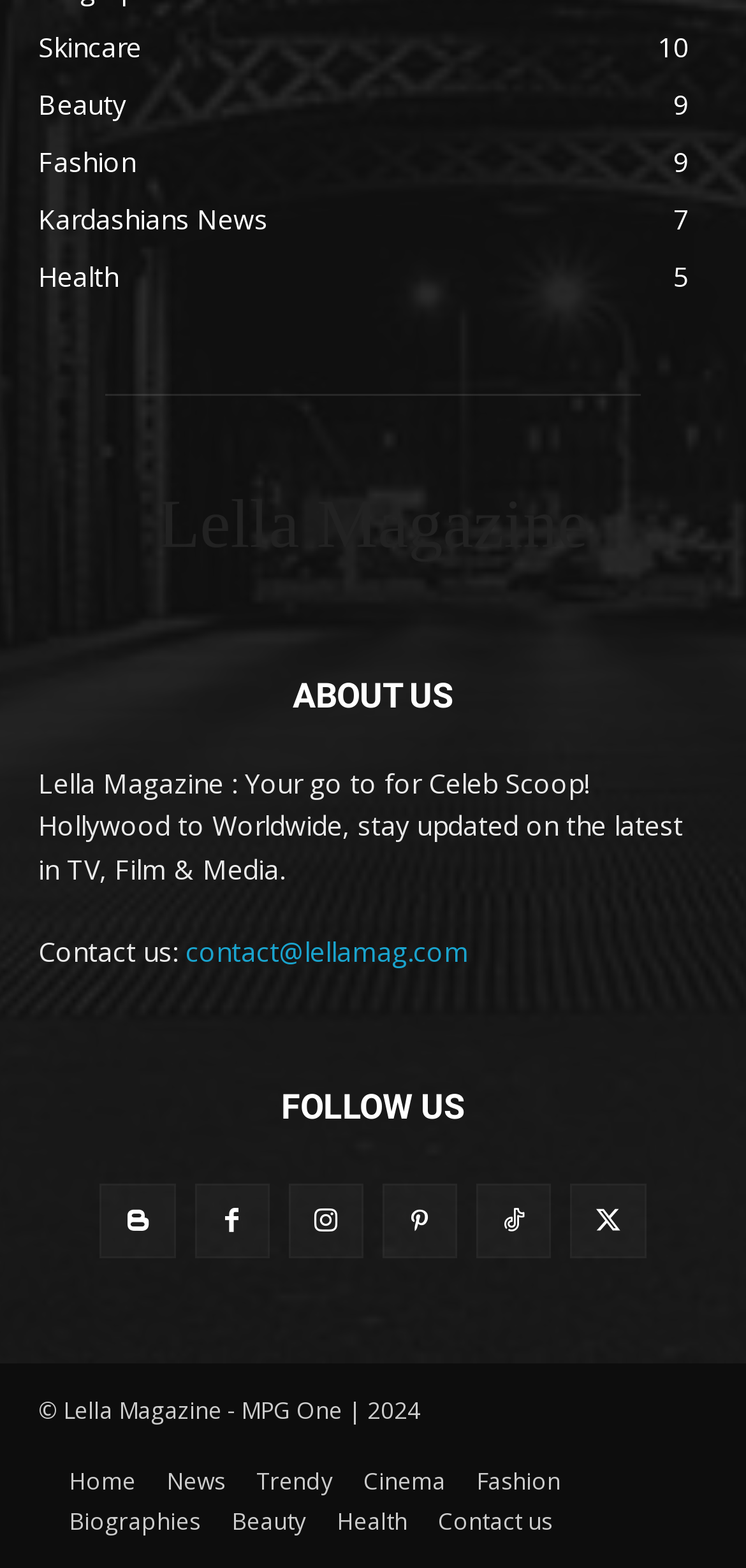Please locate the clickable area by providing the bounding box coordinates to follow this instruction: "Read about Lella Magazine".

[0.051, 0.488, 0.915, 0.566]